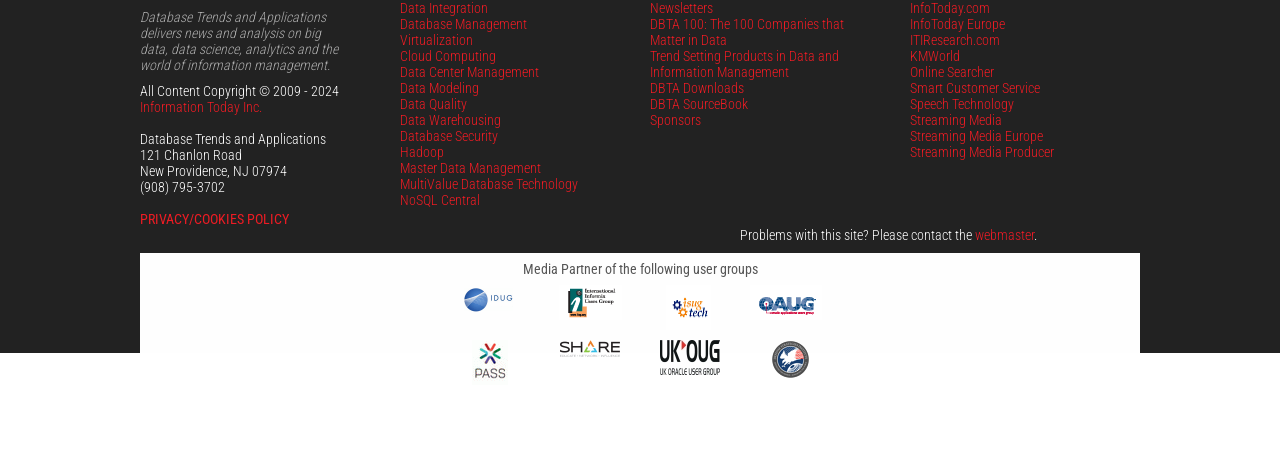Identify the bounding box coordinates of the clickable section necessary to follow the following instruction: "Share this page". The coordinates should be presented as four float numbers from 0 to 1, i.e., [left, top, right, bottom].

[0.438, 0.763, 0.484, 0.798]